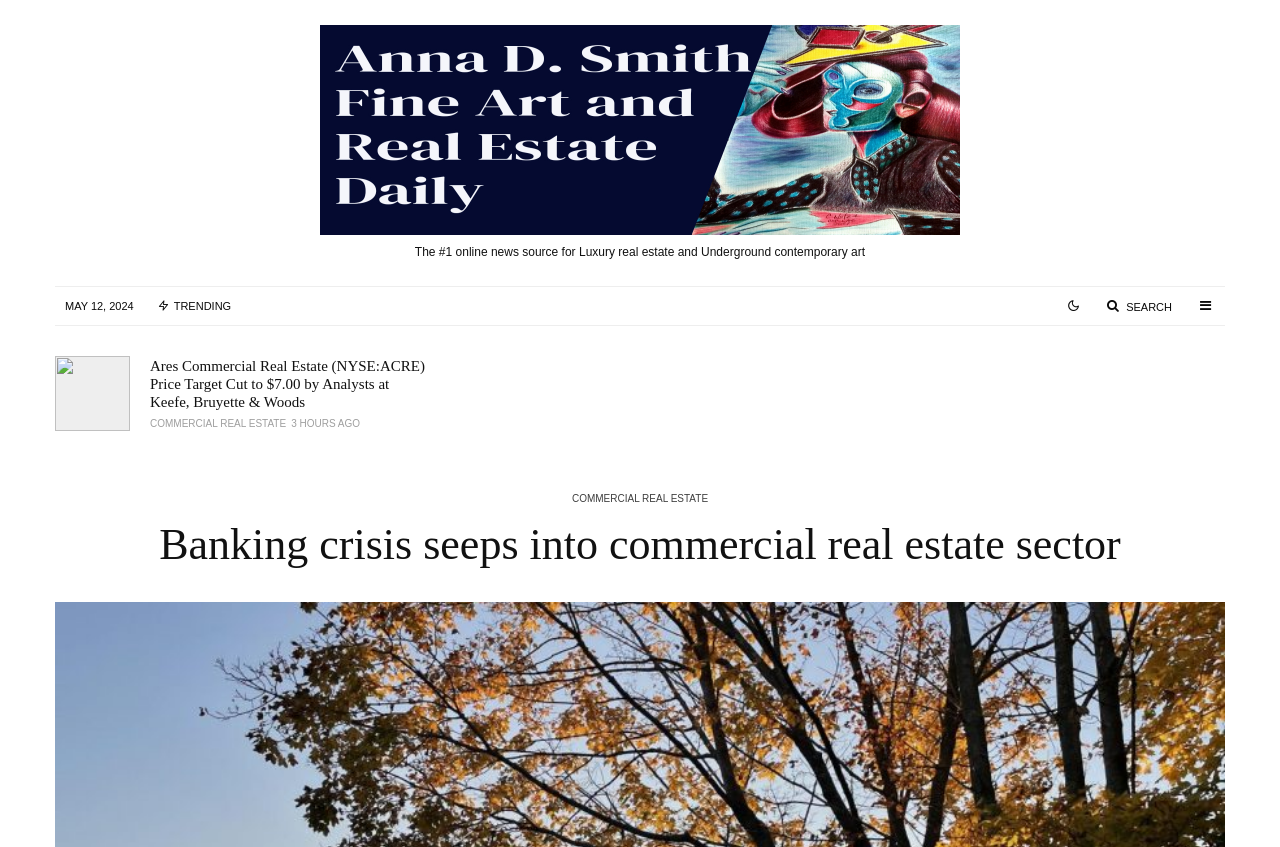Please reply to the following question using a single word or phrase: 
What is the purpose of the textbox at the bottom of the page?

To enter email address